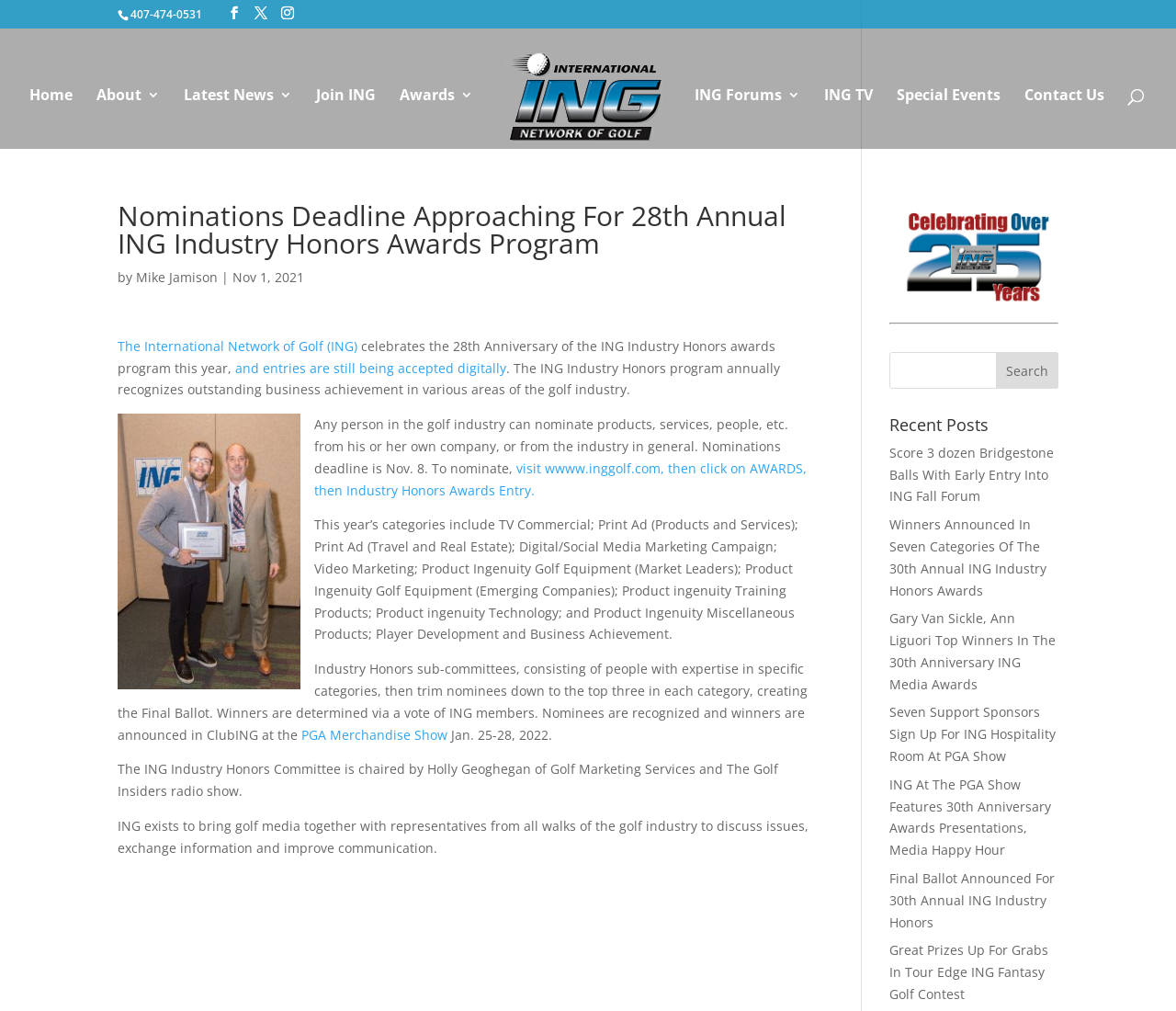Where will the winners of the ING Industry Honors awards be announced?
Please give a well-detailed answer to the question.

I read the article on the page and found that the winners of the ING Industry Honors awards will be announced at the PGA Merchandise Show.